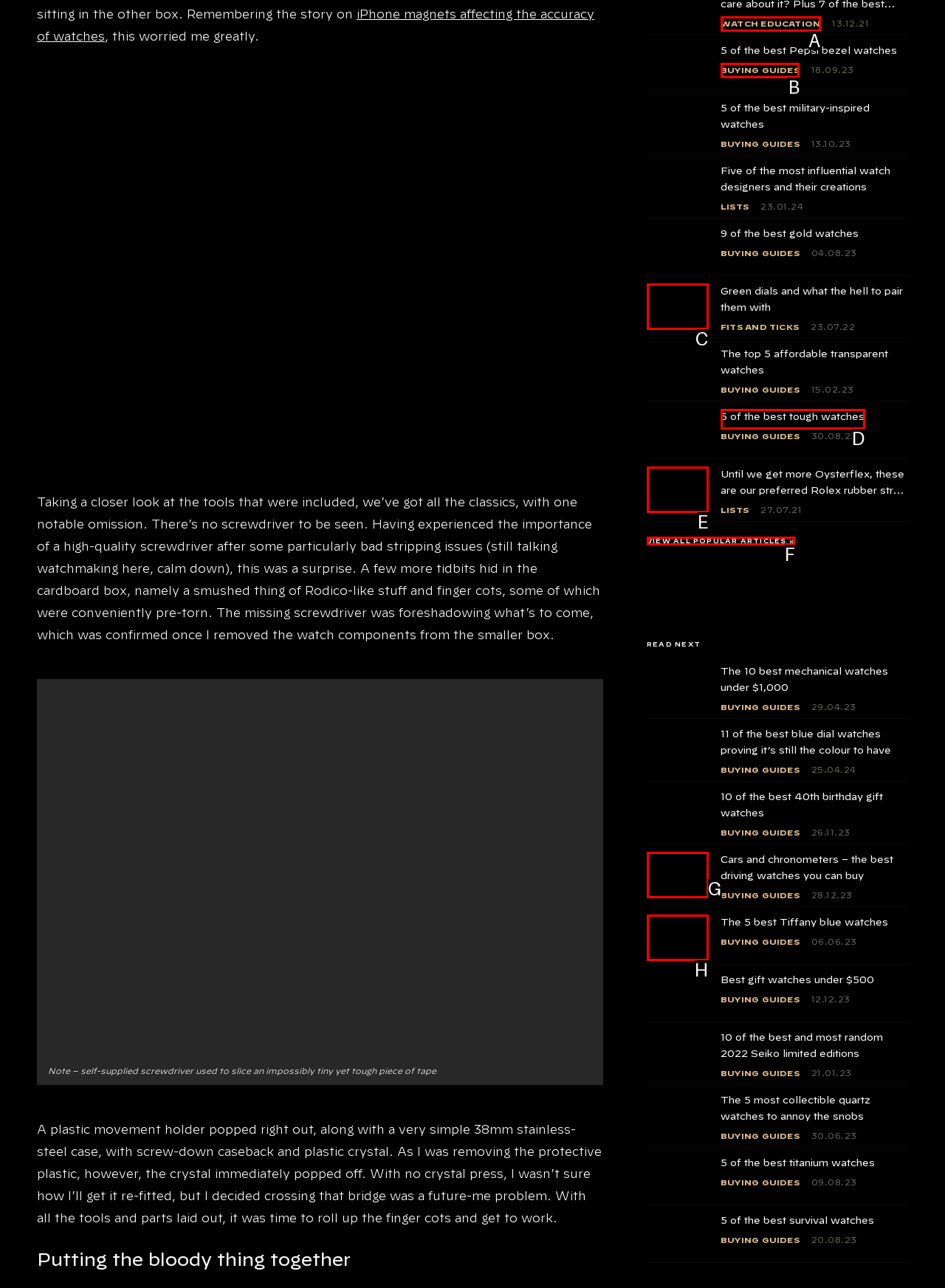Select the HTML element that fits the following description: Join for Free
Provide the letter of the matching option.

None